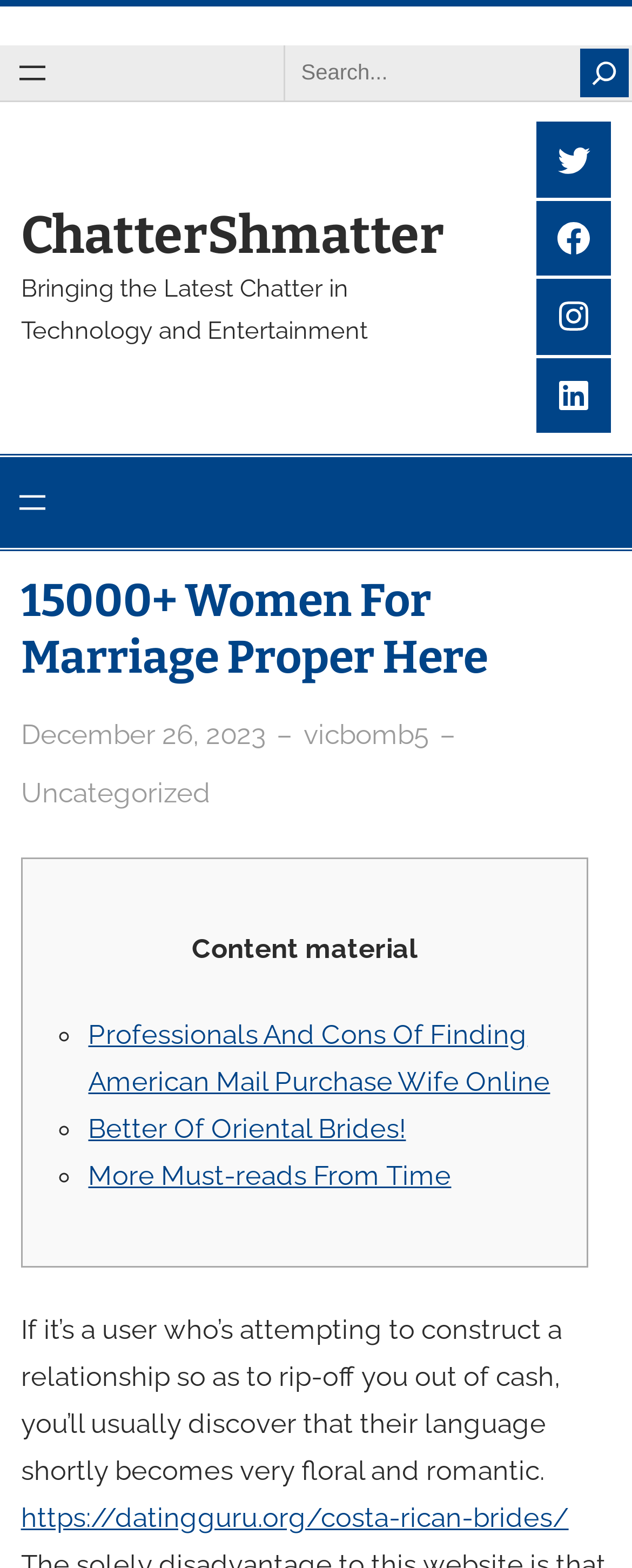Could you highlight the region that needs to be clicked to execute the instruction: "Search for something"?

[0.449, 0.029, 1.0, 0.064]